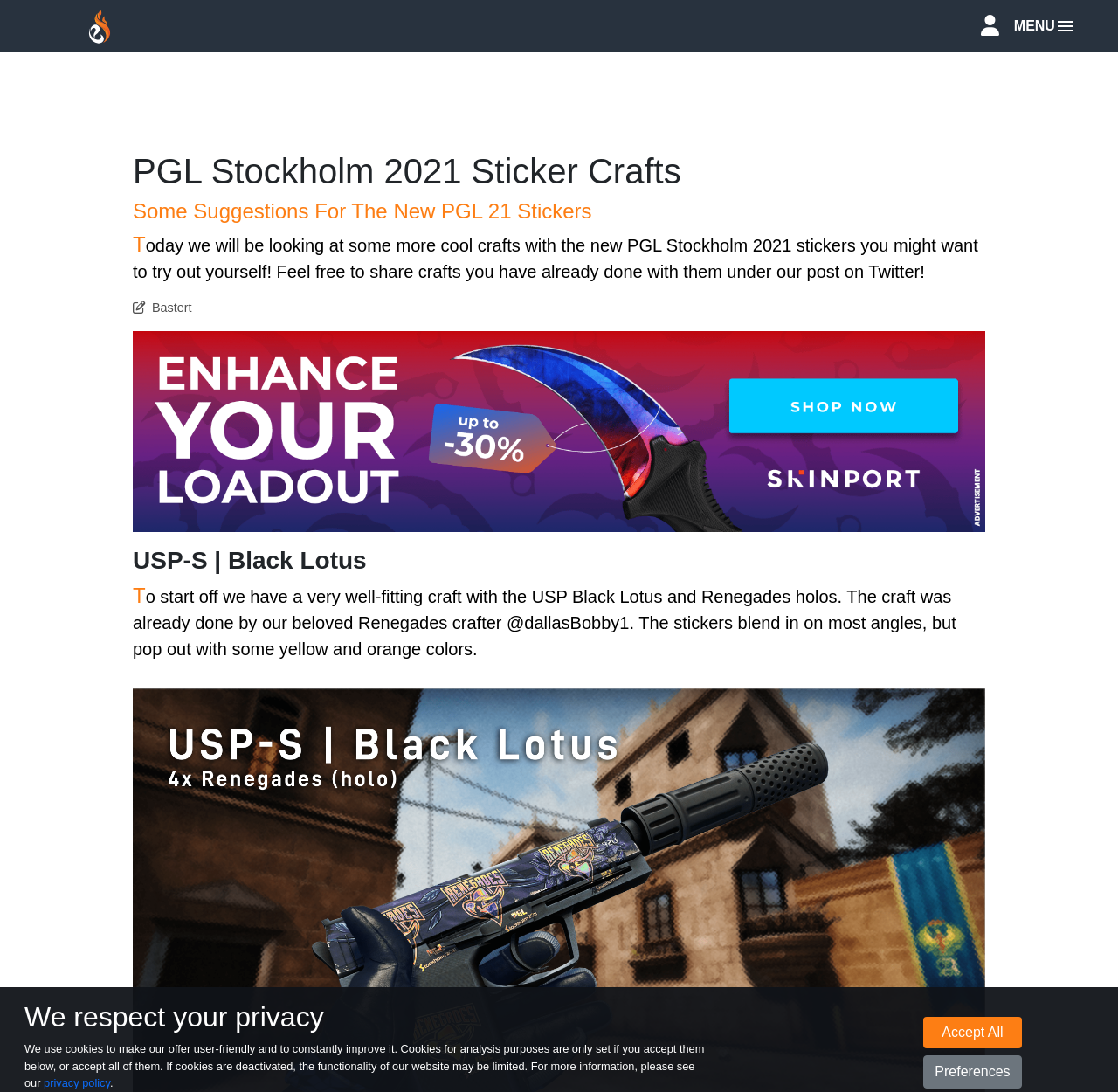Provide a thorough description of the webpage you see.

The webpage is about PGL Stockholm 2021 sticker crafts, as indicated by the title "PGL Stockholm 2021 Sticker Crafts" at the top of the page. At the top left corner, there is an "Esportfire-Logo" image, which is a link. On the top right corner, there is a "MENU" text and a hamburger menu icon.

Below the title, there are two headings: "PGL Stockholm 2021 Sticker Crafts" and "Some Suggestions For The New PGL 21 Stickers". The first heading is followed by a paragraph of text that introduces the content of the page, which is about exploring cool crafts with the new PGL Stockholm 2021 stickers.

On the right side of the page, there is a "Skinport Banner" image, which is a link. Below the banner, there is a heading "USP-S | Black Lotus" followed by a paragraph of text that describes a specific craft using the USP Black Lotus and Renegades holos stickers.

At the bottom of the page, there is a section about privacy policy, which includes a heading "We respect your privacy", a paragraph of text explaining the use of cookies, and two buttons: "Accept All" and "Preferences". There is also a link to the "privacy policy" page.

There are a total of 2 images on the page, including the "Esportfire-Logo" and the "Skinport Banner". There are also 4 buttons: "Esportfire-Logo", "MENU", "Accept All", and "Preferences".